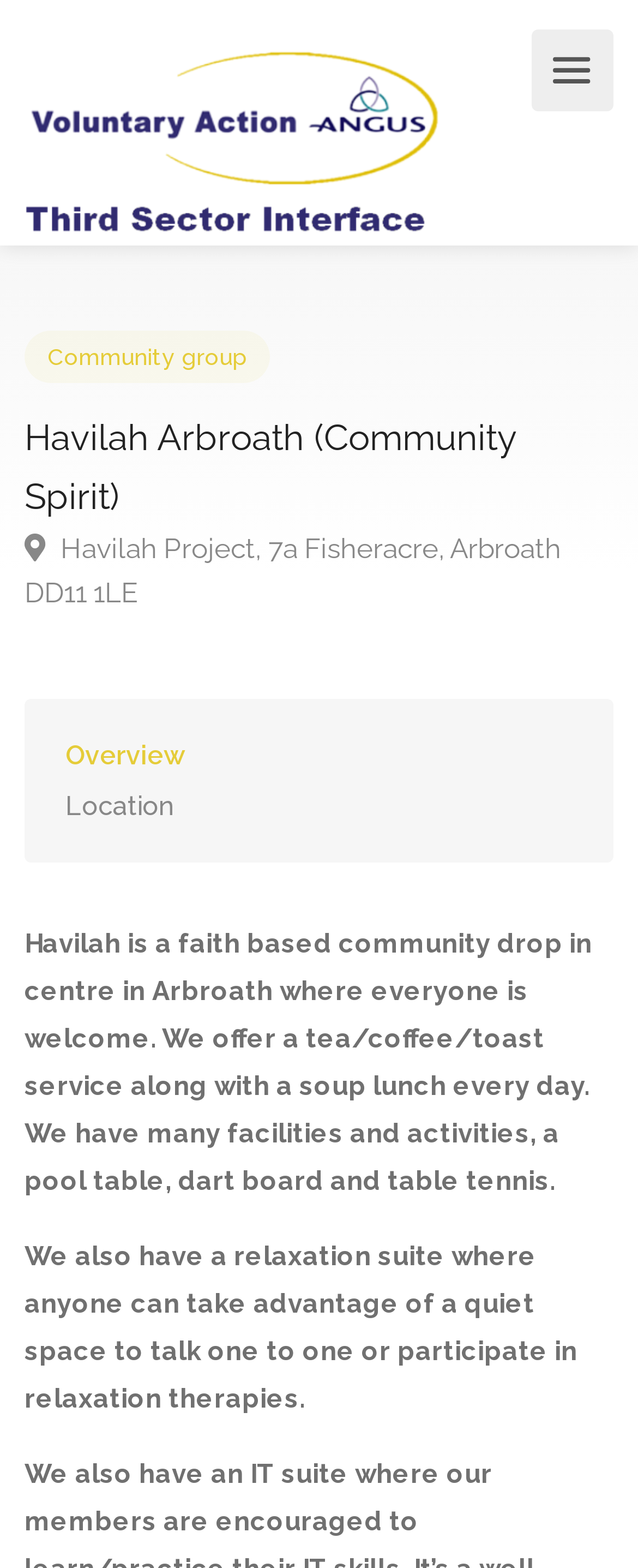Based on the element description Location, identify the bounding box of the UI element in the given webpage screenshot. The coordinates should be in the format (top-left x, top-left y, bottom-right x, bottom-right y) and must be between 0 and 1.

[0.103, 0.498, 0.897, 0.53]